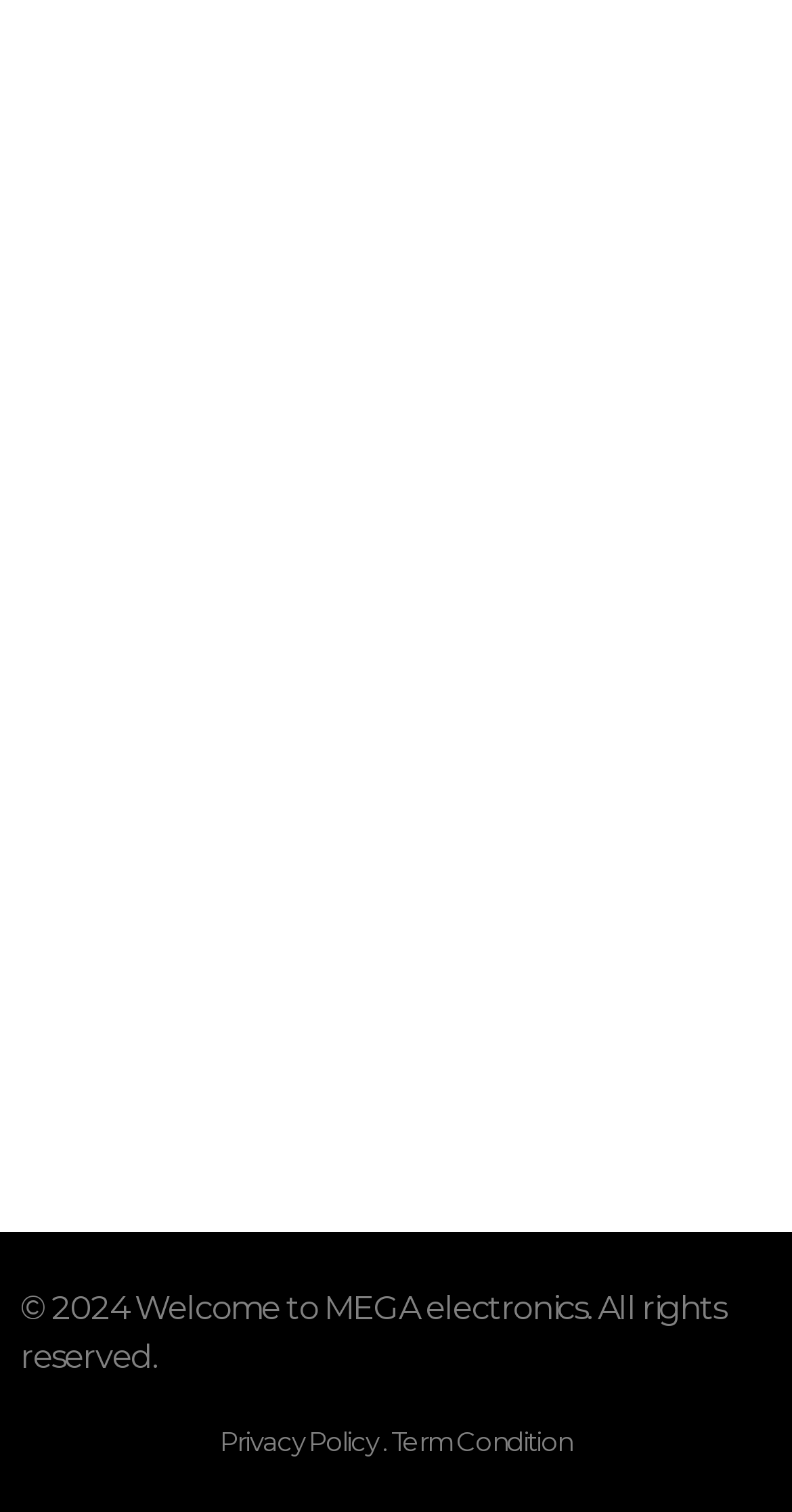What is the copyright year of MEGA electronics? Using the information from the screenshot, answer with a single word or phrase.

2024